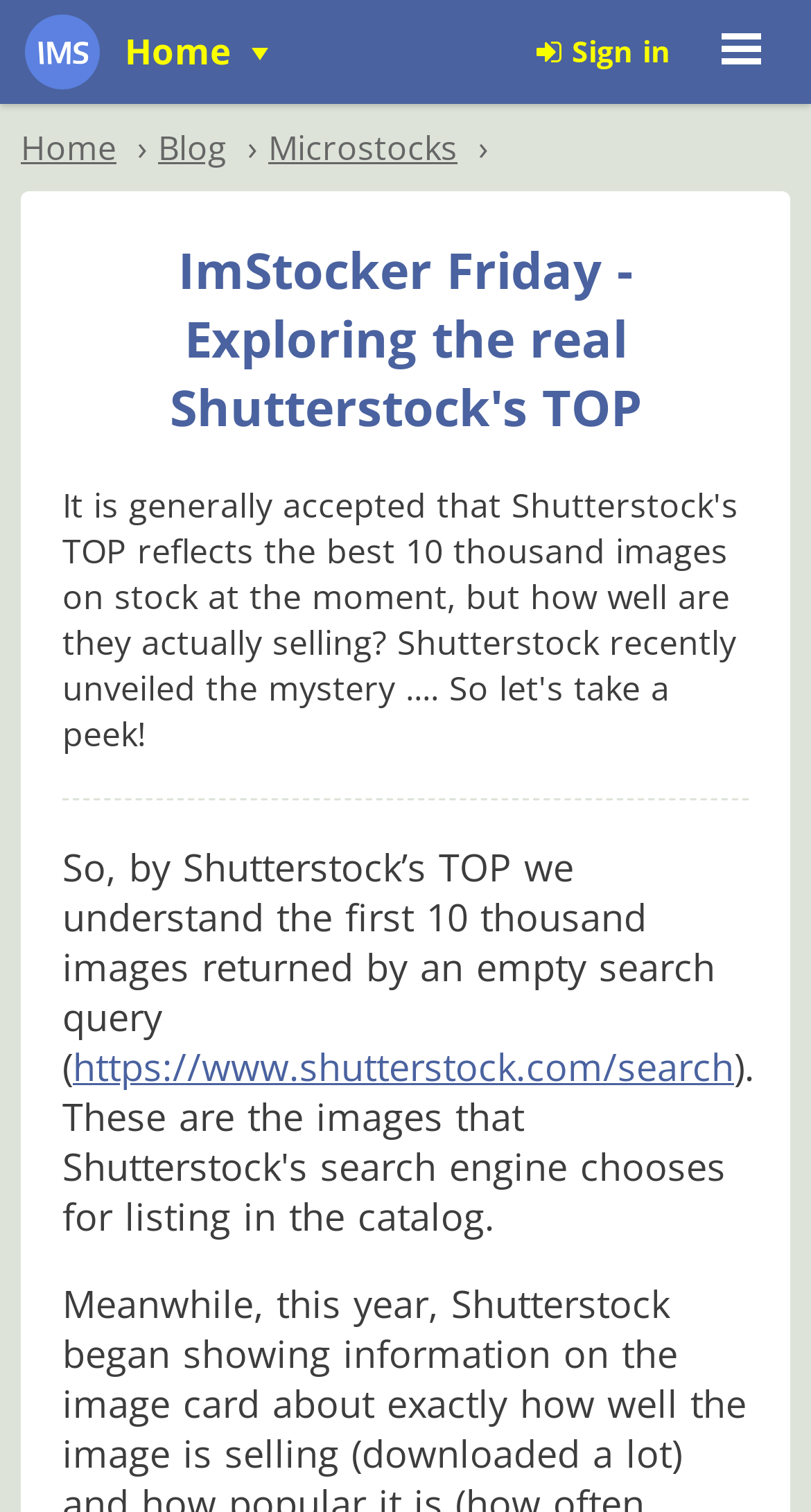Provide the bounding box coordinates for the UI element that is described by this text: "parent_node: Home". The coordinates should be in the form of four float numbers between 0 and 1: [left, top, right, bottom].

[0.026, 0.007, 0.128, 0.062]